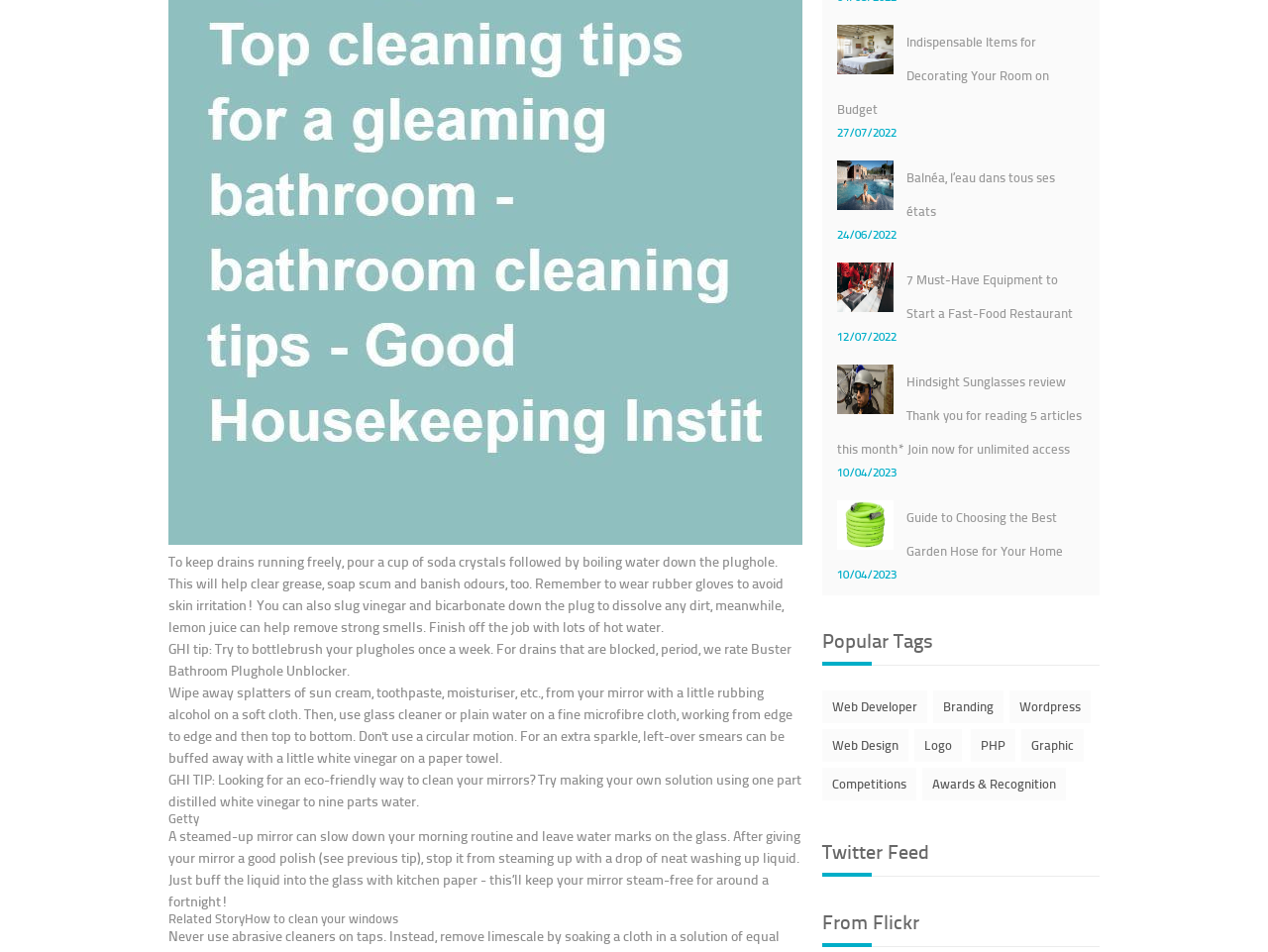Find the bounding box coordinates of the area that needs to be clicked in order to achieve the following instruction: "Explore the guide to choosing the best garden hose for your home". The coordinates should be specified as four float numbers between 0 and 1, i.e., [left, top, right, bottom].

[0.715, 0.534, 0.838, 0.588]